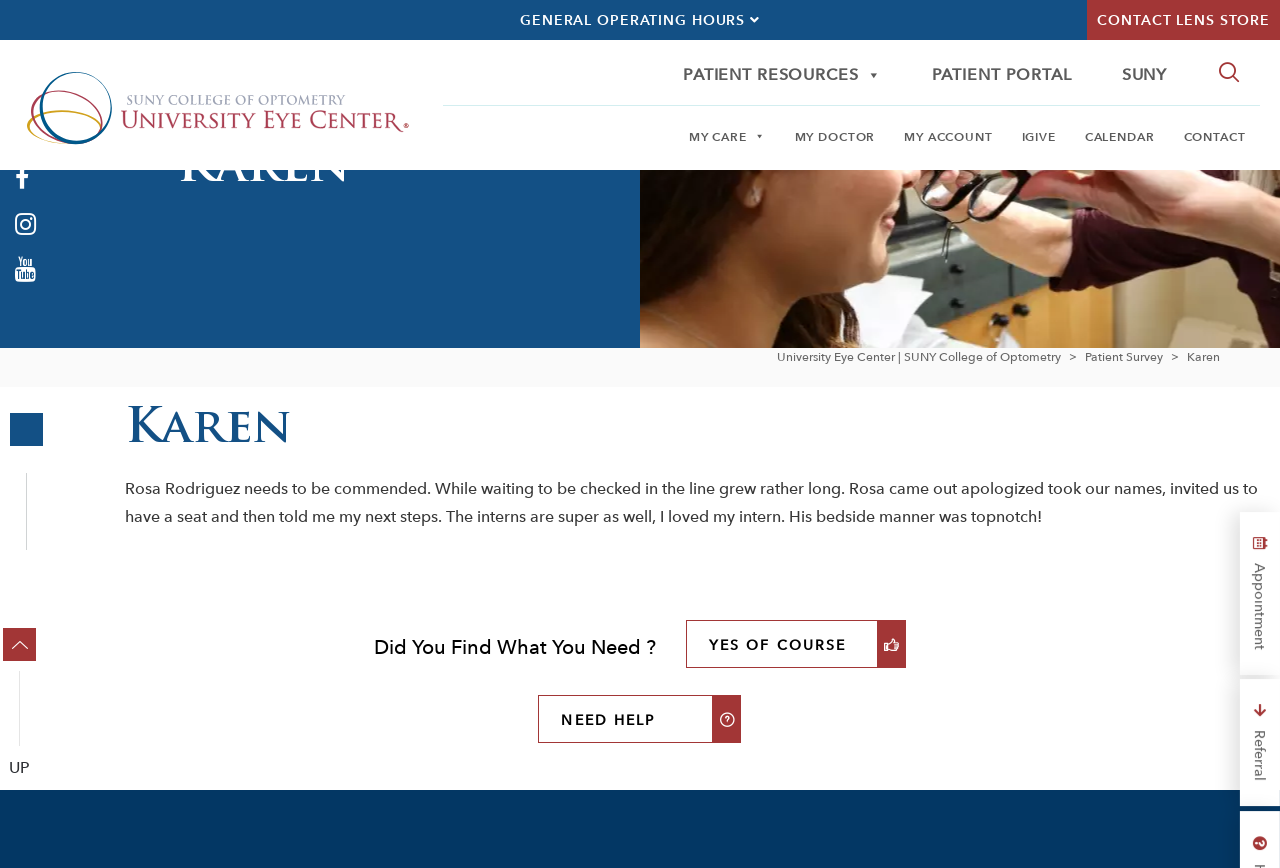What is the name of the person being commended?
Based on the image, respond with a single word or phrase.

Rosa Rodriguez